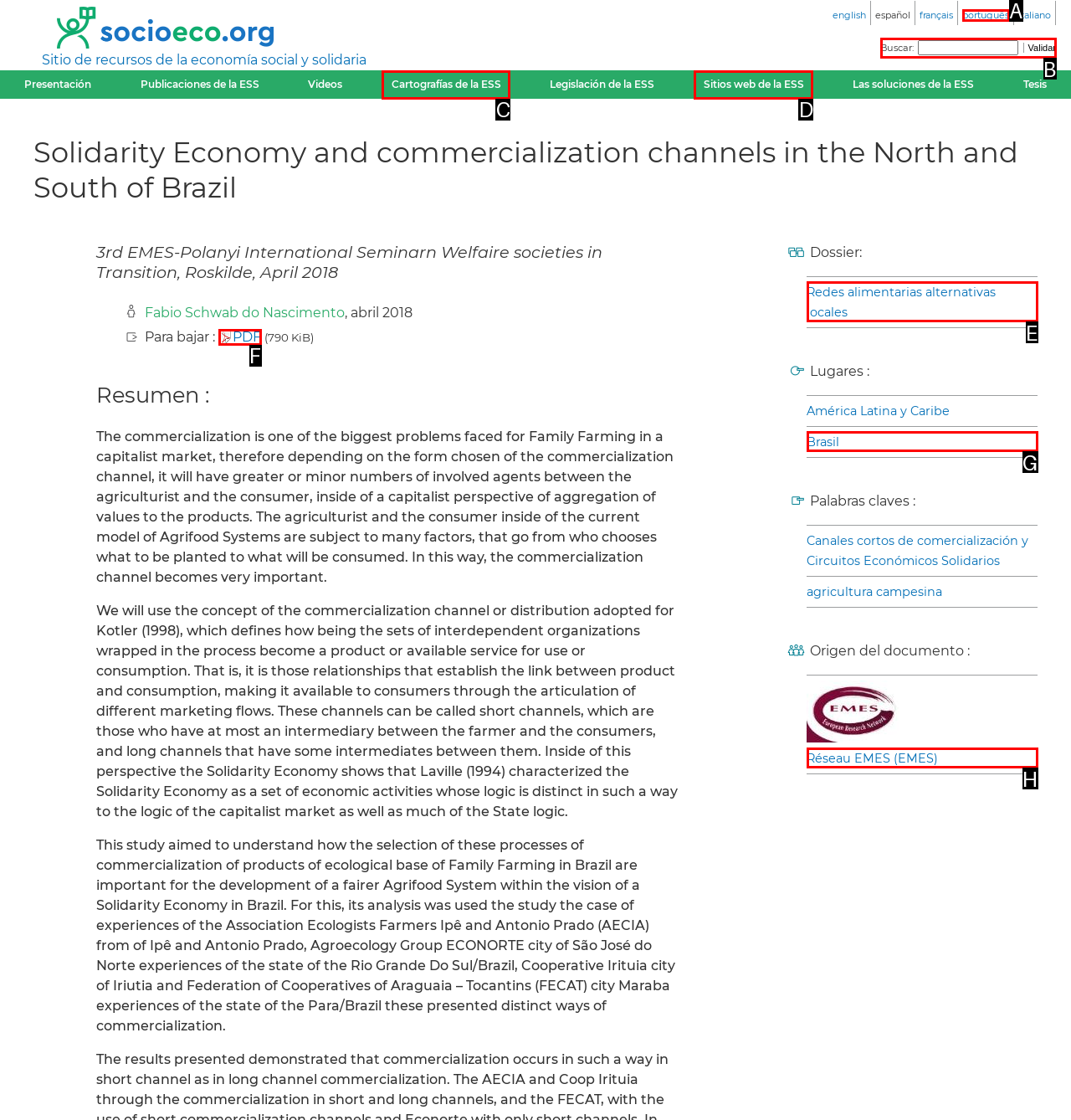To perform the task "Call today", which UI element's letter should you select? Provide the letter directly.

None